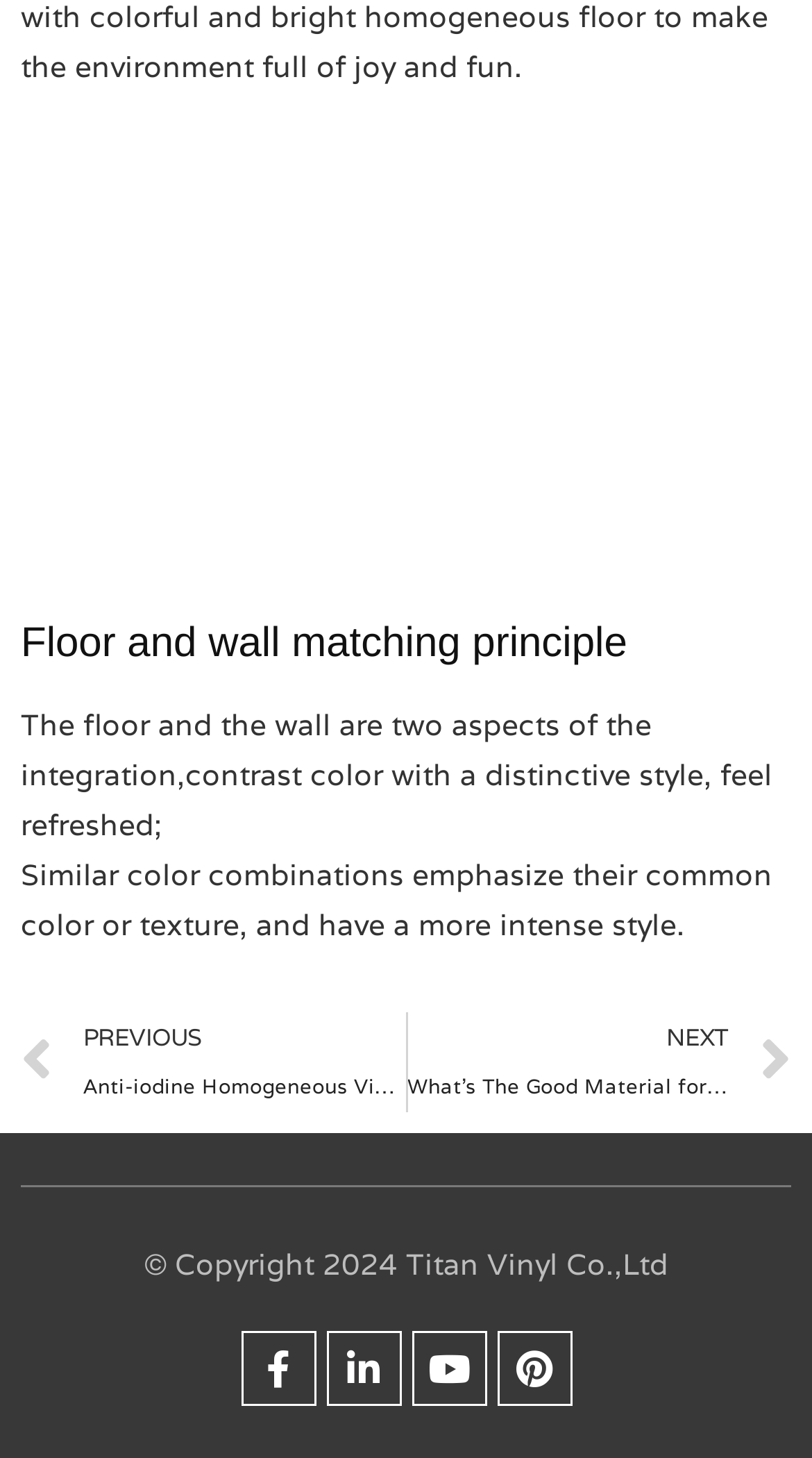How many navigation links are available?
Please look at the screenshot and answer using one word or phrase.

2